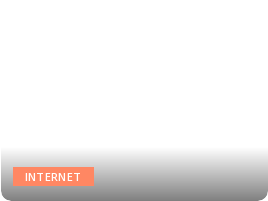What topic is the layout focused on?
Please provide a detailed and thorough answer to the question.

The layout is focused on topics pertaining to online resources and technology, as indicated by the presence of the 'INTERNET' button and other links and headings related to digital content.